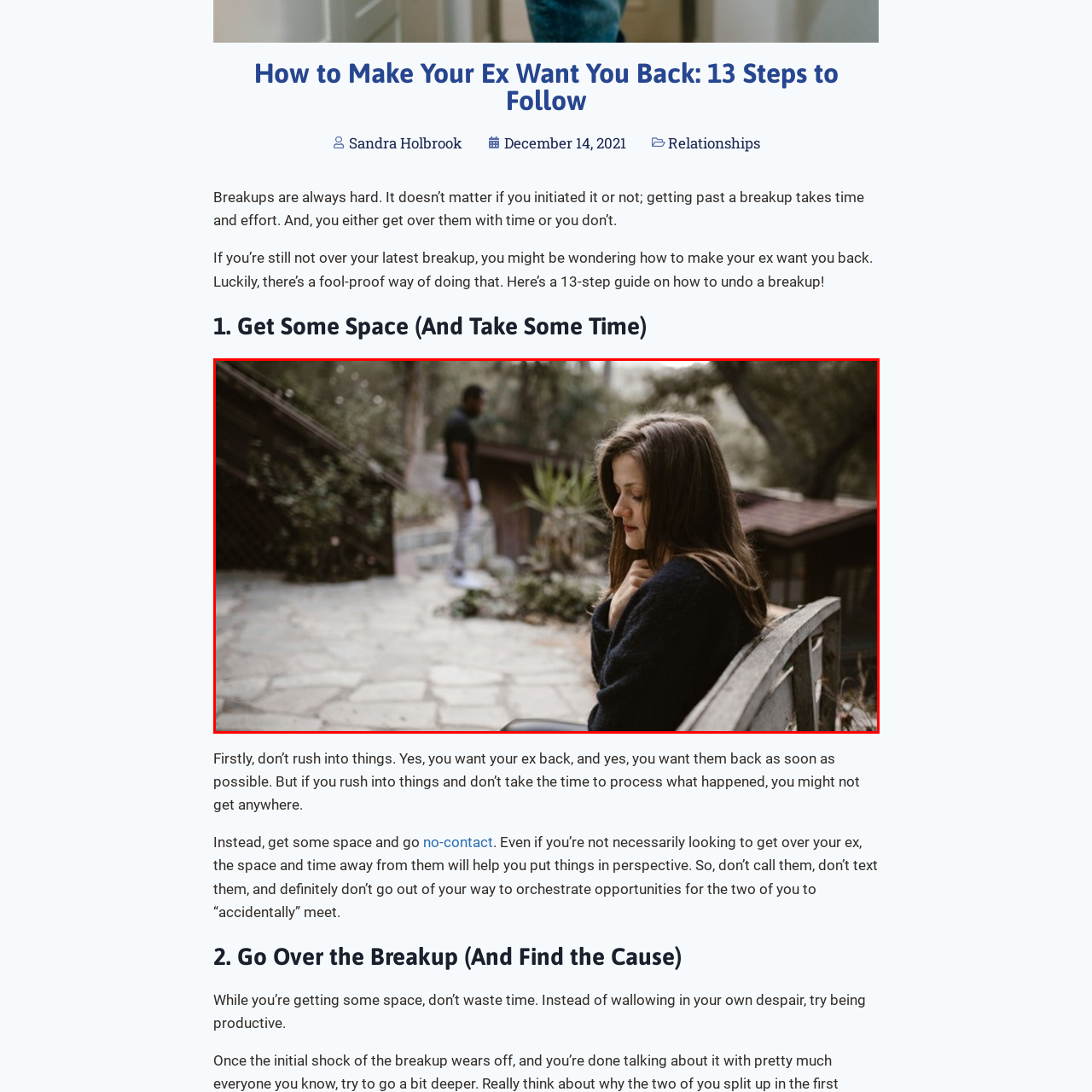Describe in detail what is depicted in the image enclosed by the red lines.

The image captures a contemplative moment featuring a young woman seated on a rustic bench, her expression reflecting introspection and emotional distance. She is dressed in a cozy, dark sweater, and her gaze is directed downward, suggesting a sense of longing or sadness. In the background, a man is seen walking away, further emphasizing the theme of separation and the aftermath of a breakup. The setting, characterized by natural light and greenery, adds to the atmosphere of quiet reflection, aligning well with the message of taking space and time to process feelings after a relationship ends. This visual perfectly complements the article's guidance on how to handle the complexities of rekindling a connection with an ex, illustrating the importance of personal space in the healing process.